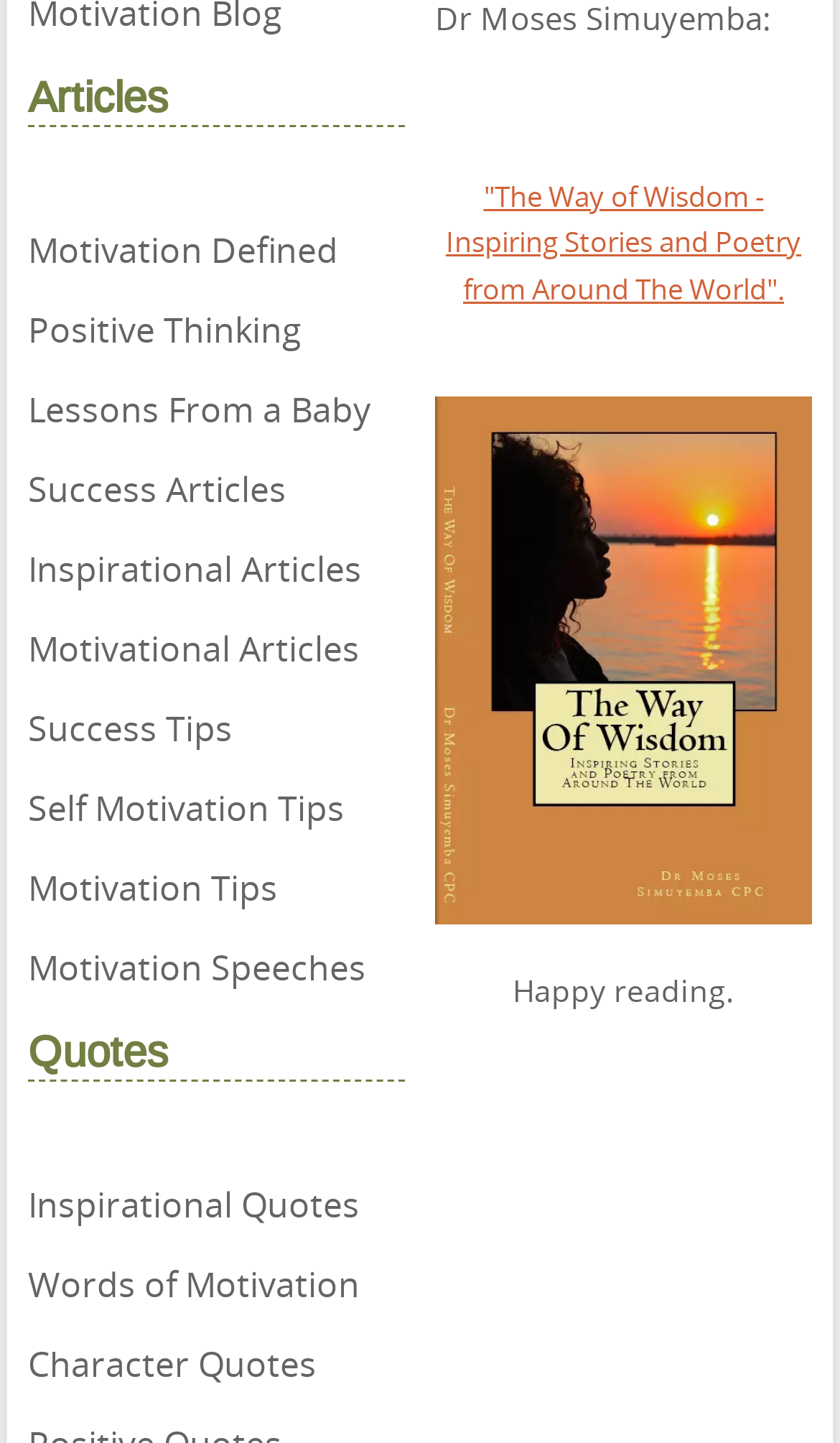Answer the question below using just one word or a short phrase: 
What is the text below the image?

Happy reading.